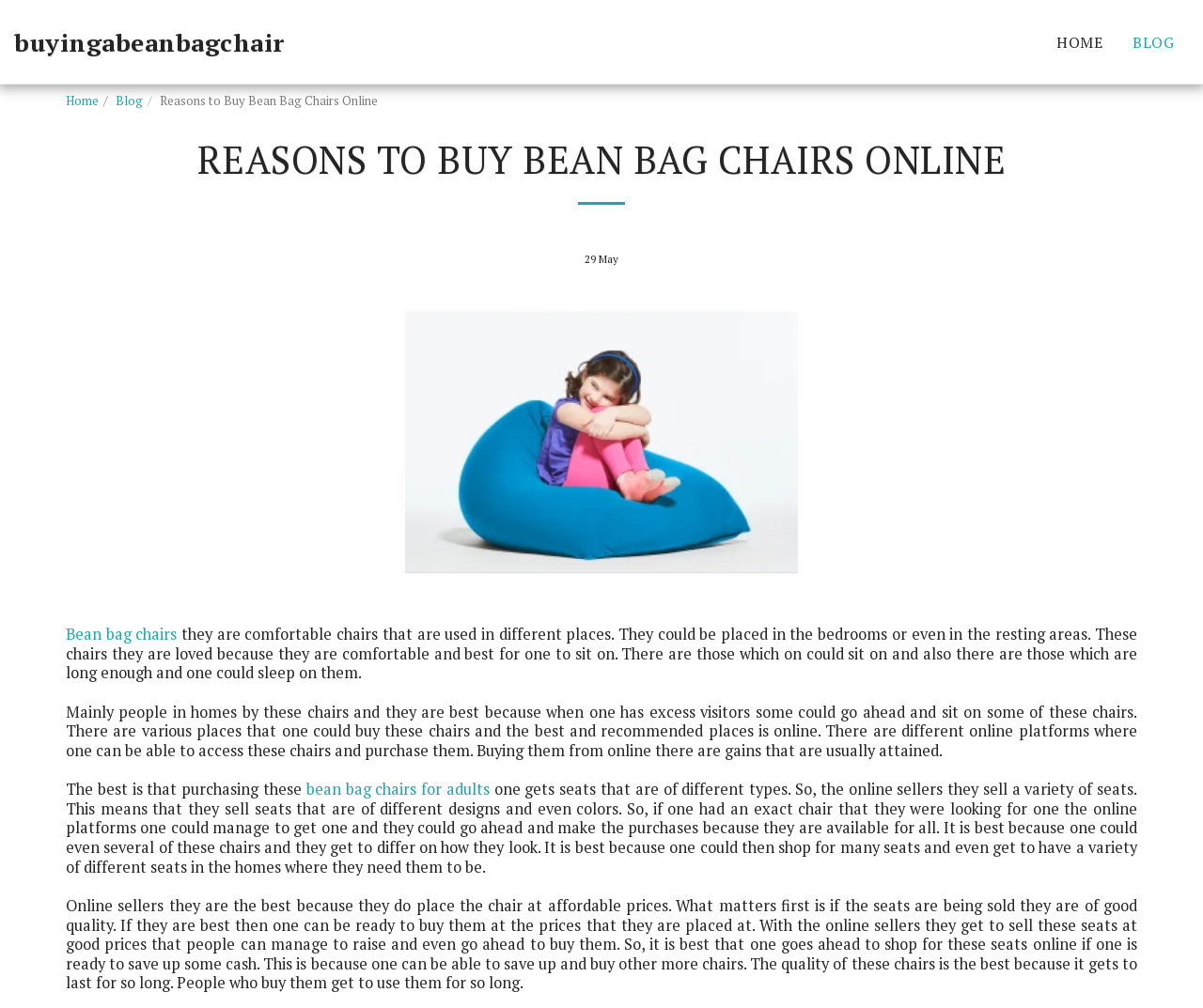Refer to the screenshot and give an in-depth answer to this question: Where can one buy bean bag chairs?

The webpage suggests that one can buy bean bag chairs from online platforms, which offer a variety of designs and colors, and are recommended because of their affordable prices.